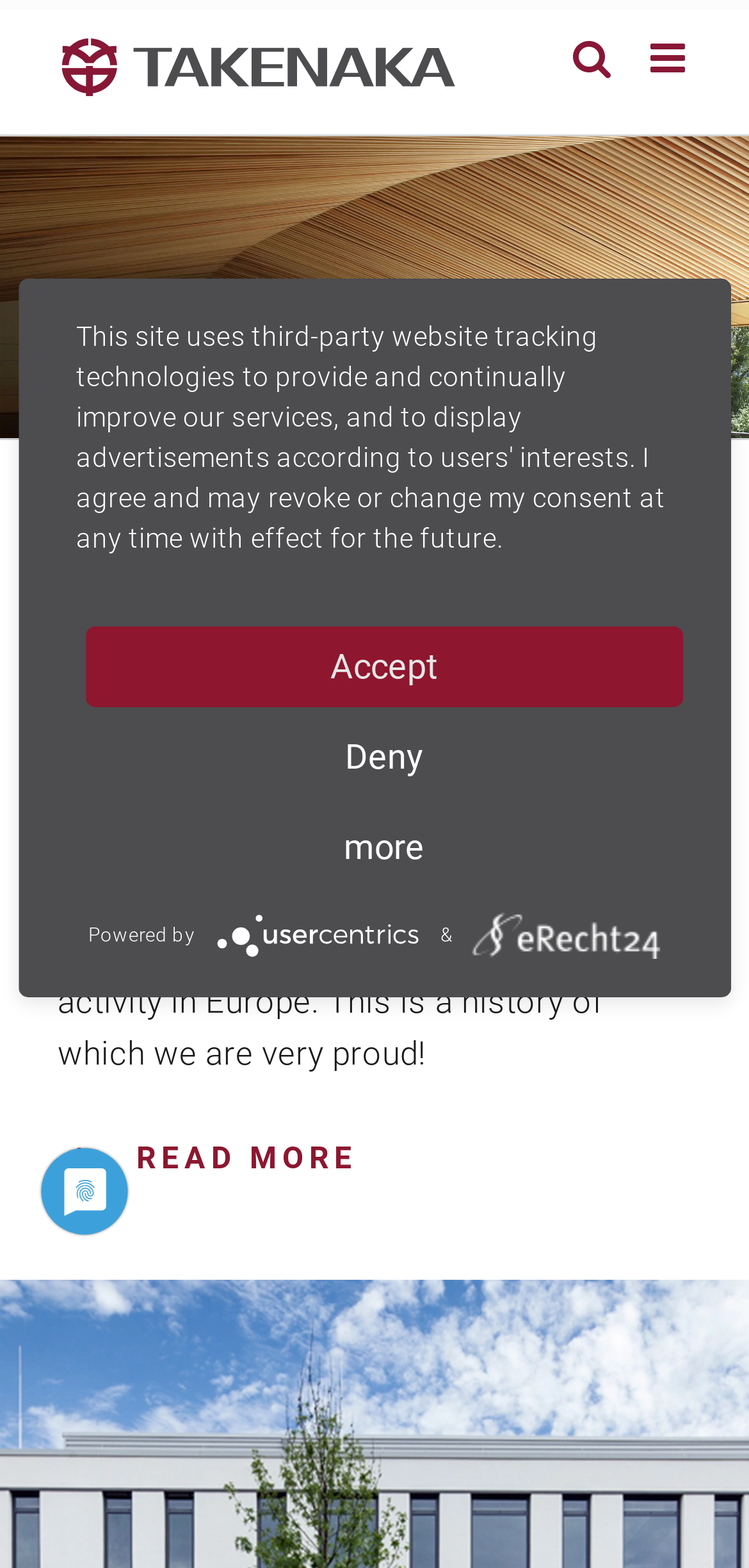Provide a short, one-word or phrase answer to the question below:
How many buttons are in the dialog box?

3